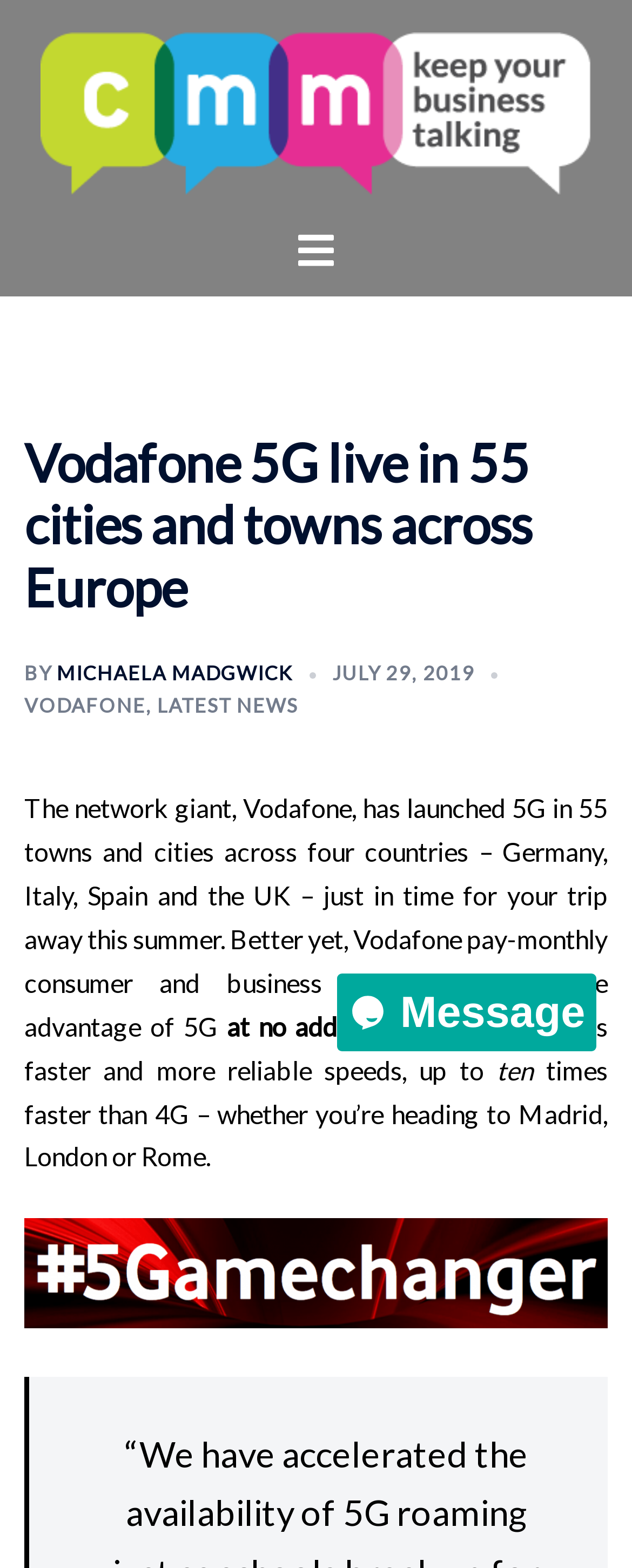For the given element description Latest news, determine the bounding box coordinates of the UI element. The coordinates should follow the format (top-left x, top-left y, bottom-right x, bottom-right y) and be within the range of 0 to 1.

[0.249, 0.442, 0.472, 0.458]